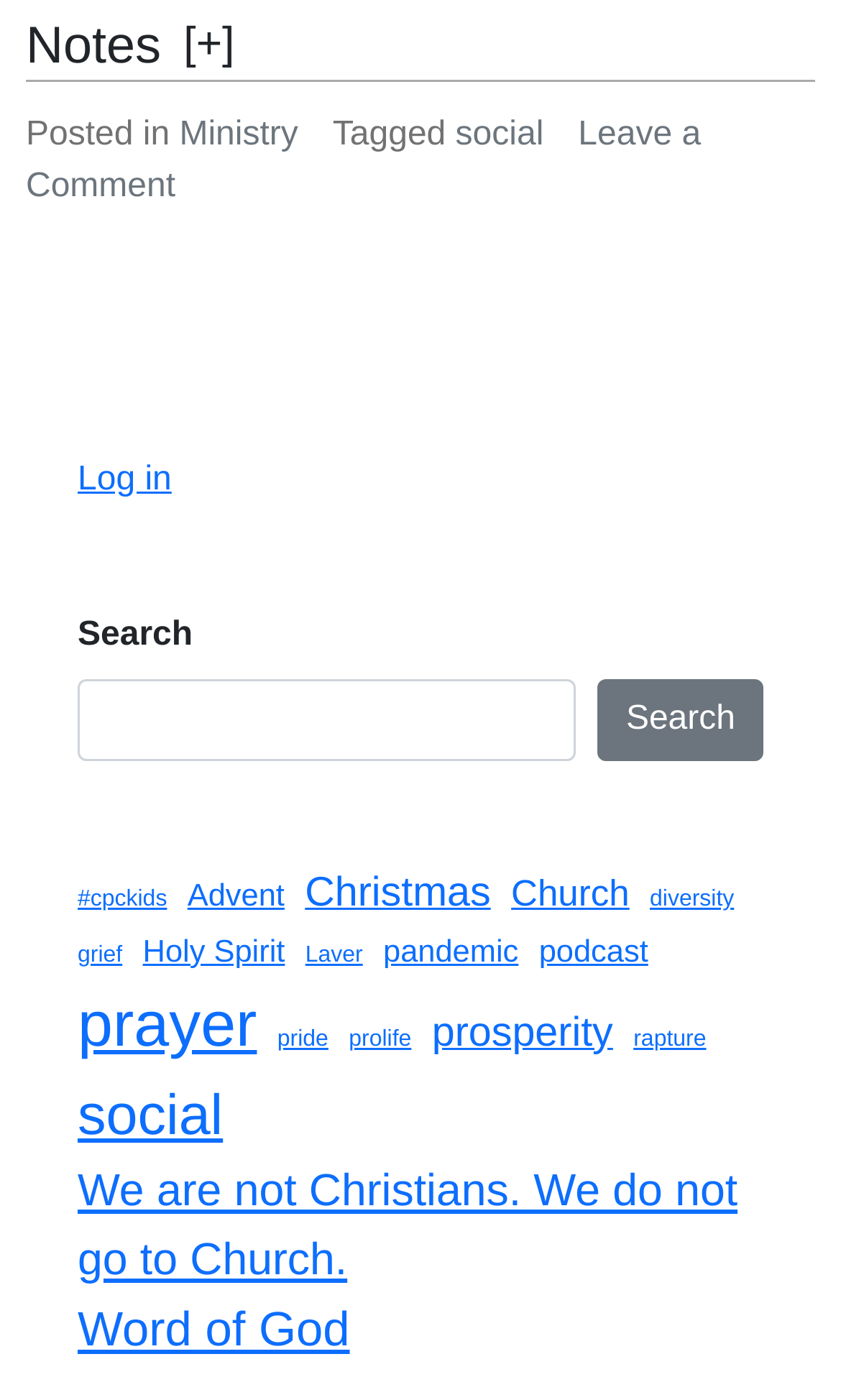Could you highlight the region that needs to be clicked to execute the instruction: "View posts tagged 'social'"?

[0.542, 0.083, 0.646, 0.109]